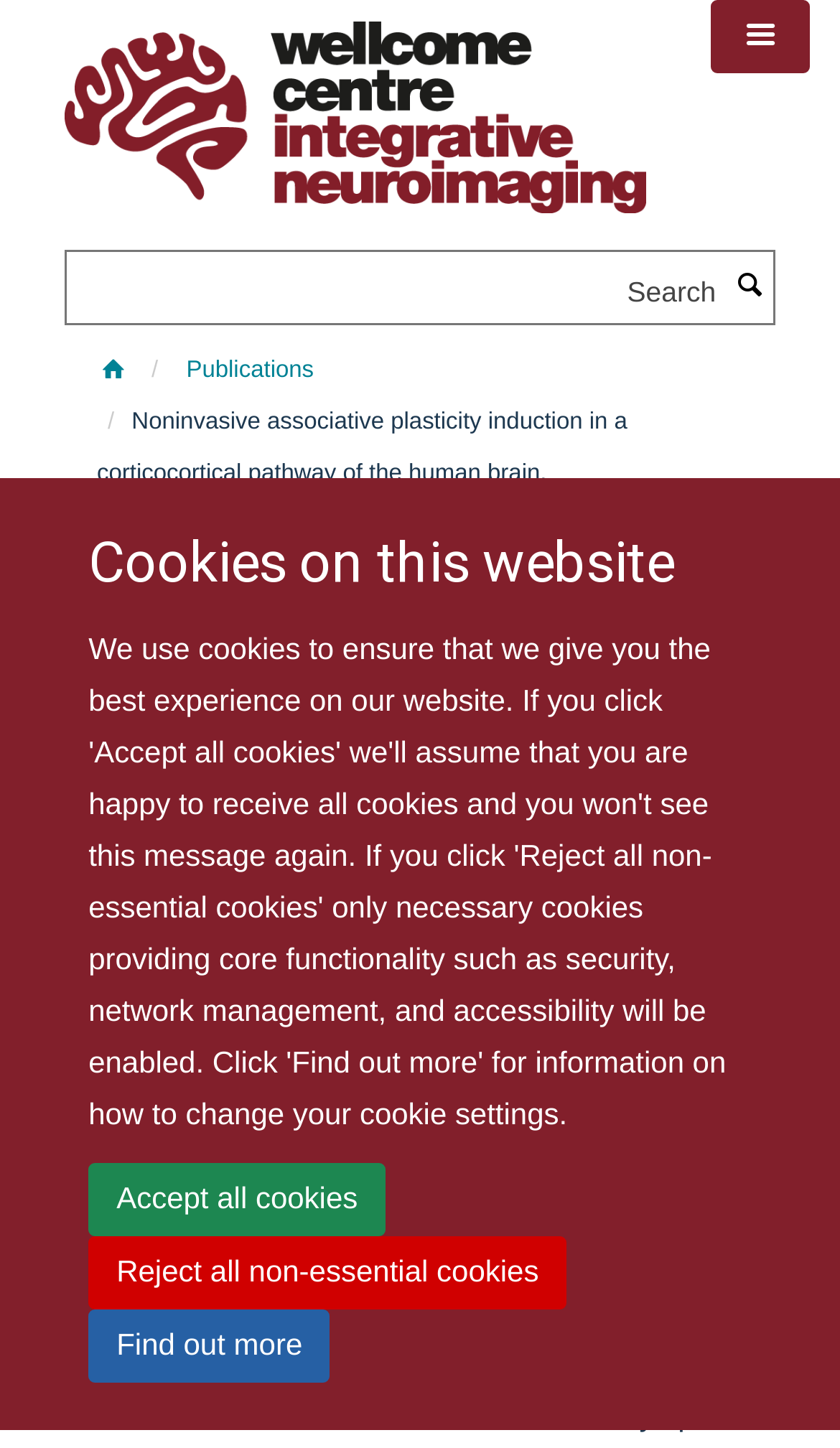Pinpoint the bounding box coordinates of the clickable area needed to execute the instruction: "View publications". The coordinates should be specified as four float numbers between 0 and 1, i.e., [left, top, right, bottom].

[0.209, 0.24, 0.386, 0.272]